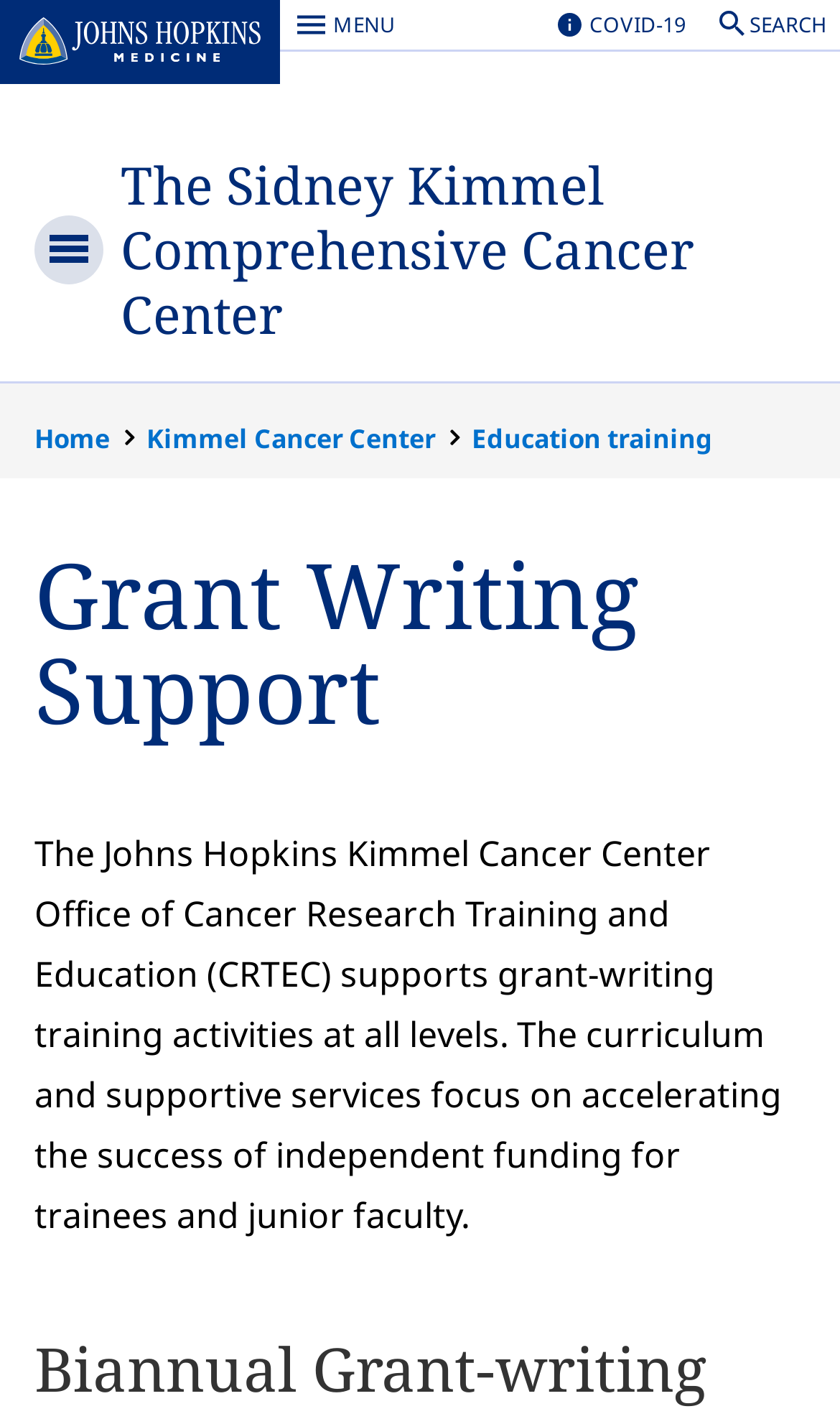Give a concise answer of one word or phrase to the question: 
What is the name of the medicine organization?

Johns Hopkins Medicine